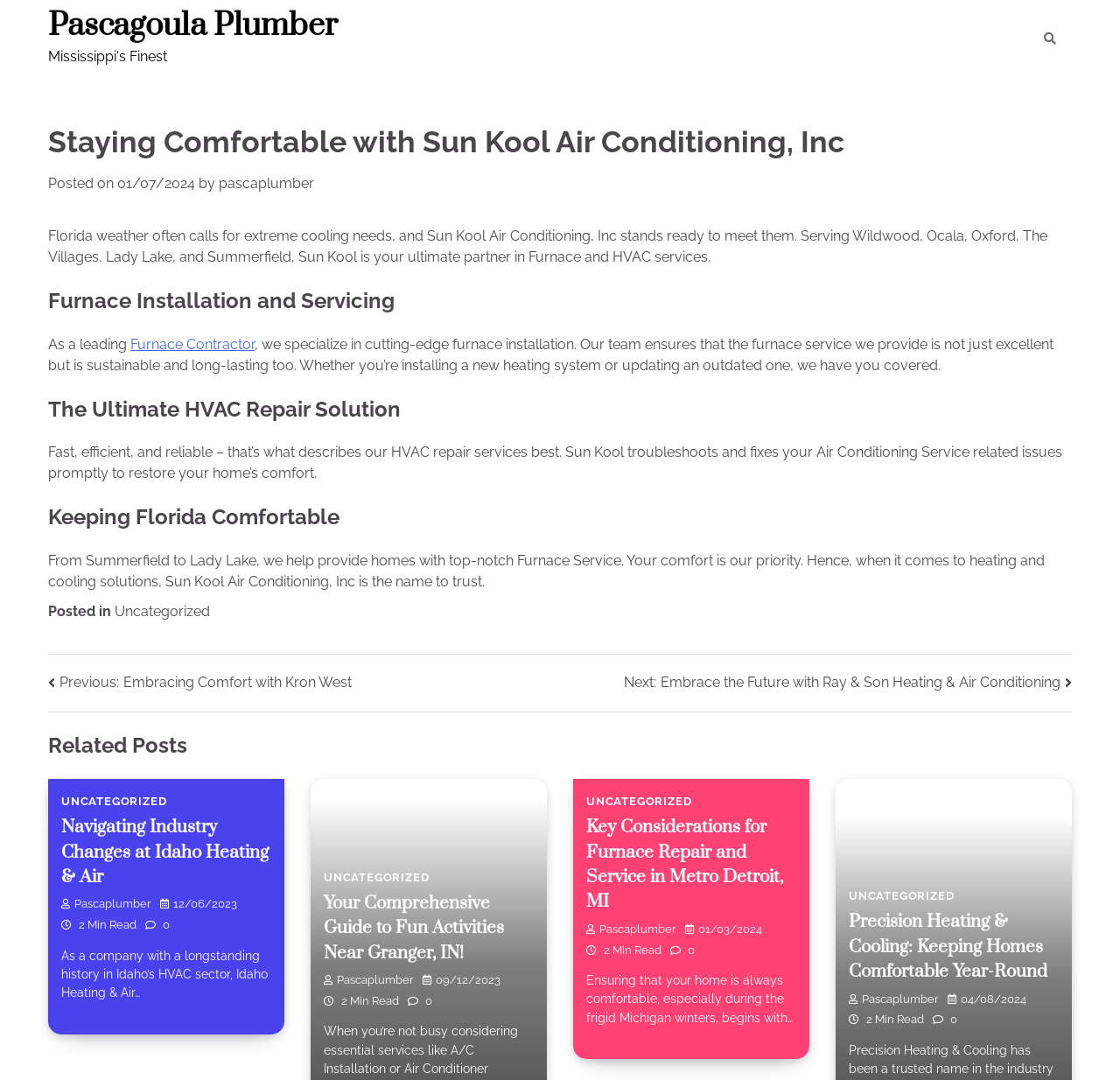Determine the bounding box coordinates of the region to click in order to accomplish the following instruction: "Read the article about Furnace Installation and Servicing". Provide the coordinates as four float numbers between 0 and 1, specifically [left, top, right, bottom].

[0.043, 0.264, 0.957, 0.293]